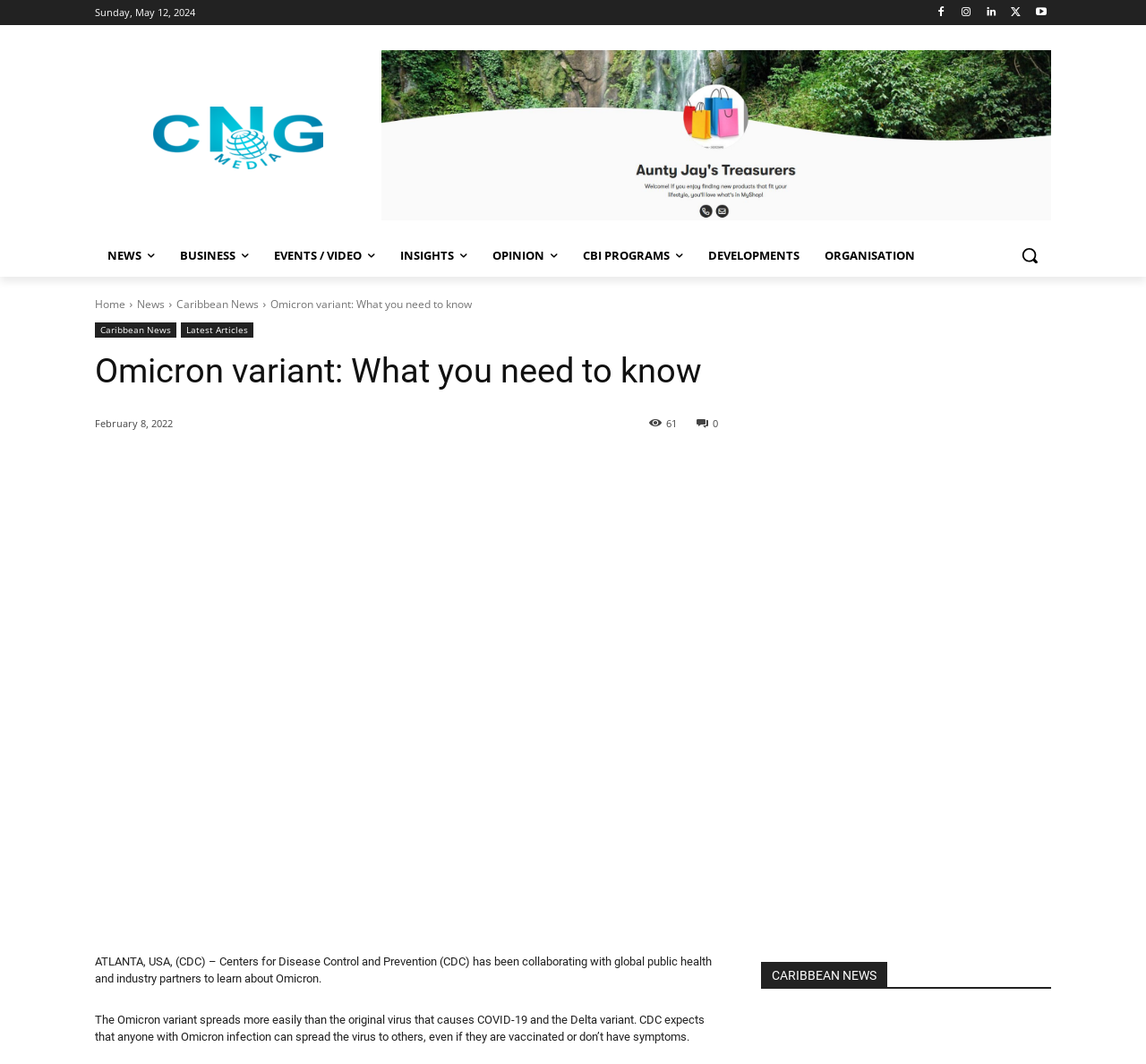How many social media links are there?
Please provide a comprehensive answer based on the contents of the image.

I counted the number of social media links by looking at the links with icons below the 'Share' text. There are 5 links with icons, which are likely social media links.